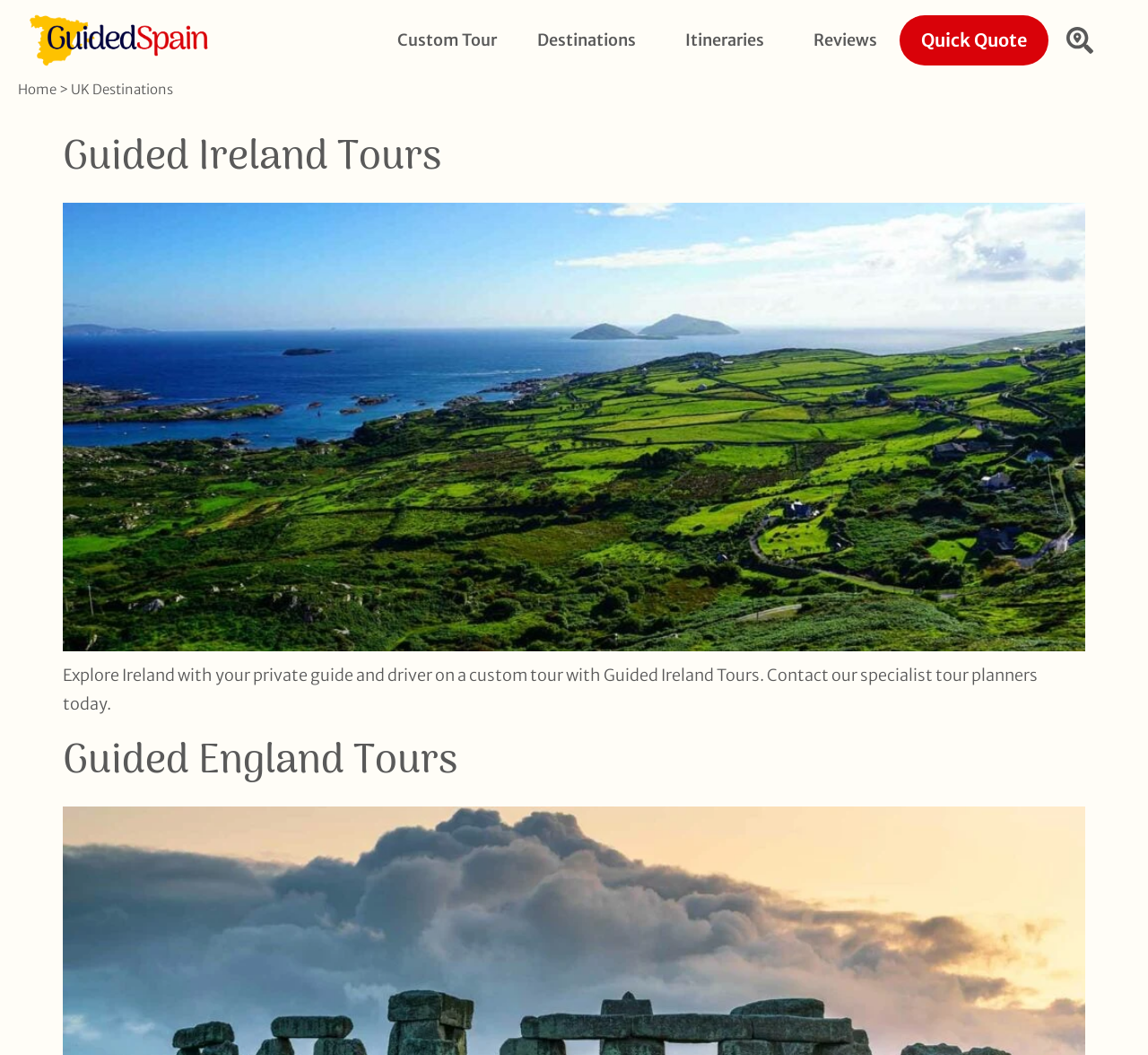Using the provided element description: "alt="Guided Spain Logo Horizontal"", determine the bounding box coordinates of the corresponding UI element in the screenshot.

[0.023, 0.009, 0.185, 0.068]